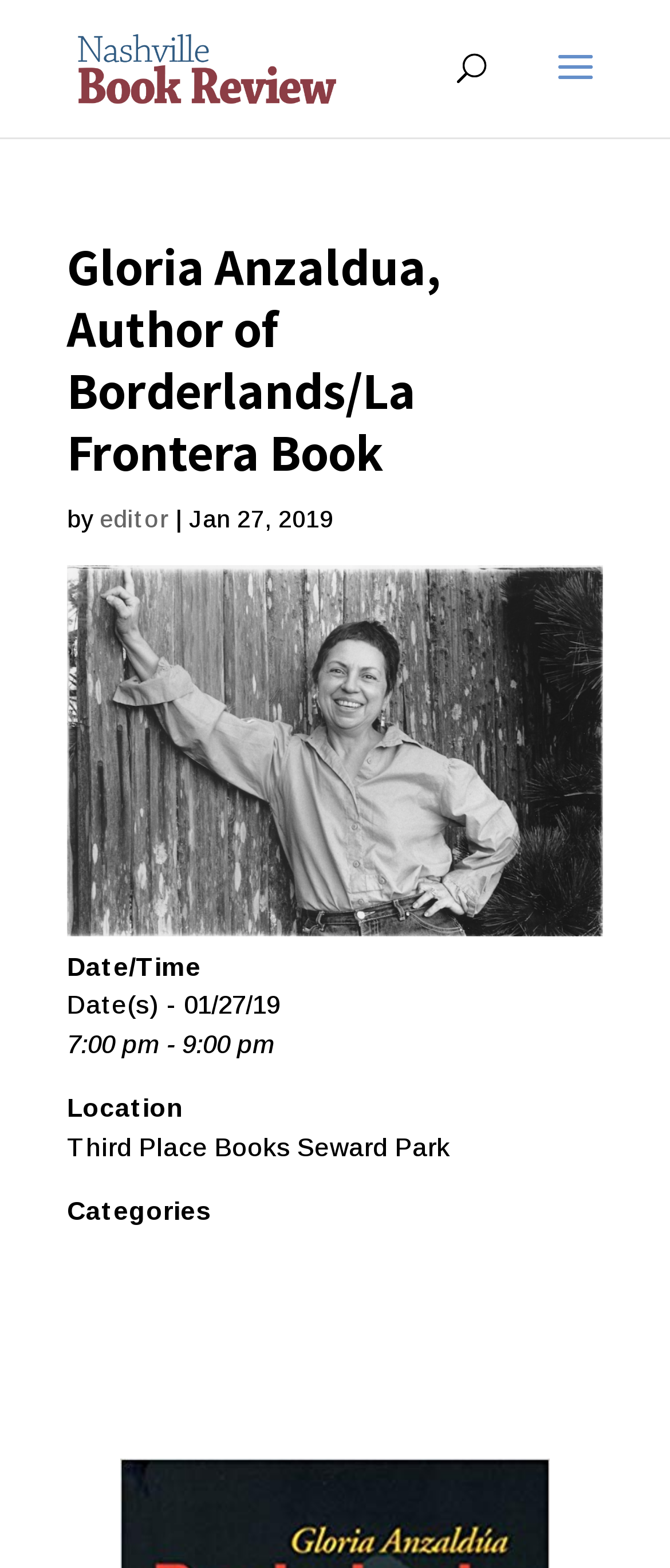What is the date of the event?
Please give a detailed and elaborate answer to the question.

I found the answer by looking at the StaticText element which contains the text 'Jan 27, 2019'. This element is located below the heading element and is clearly indicating the date of the event.